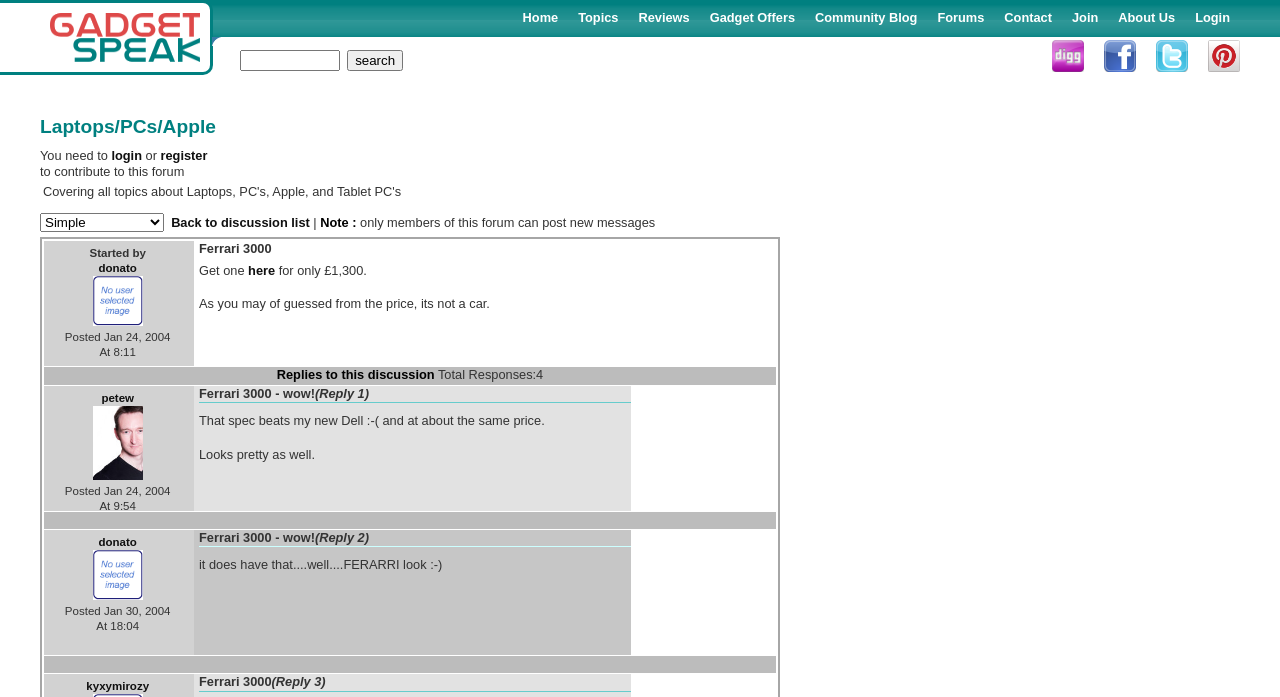Determine the bounding box for the UI element that matches this description: "parent_node: Search string name="search"".

[0.188, 0.072, 0.266, 0.102]